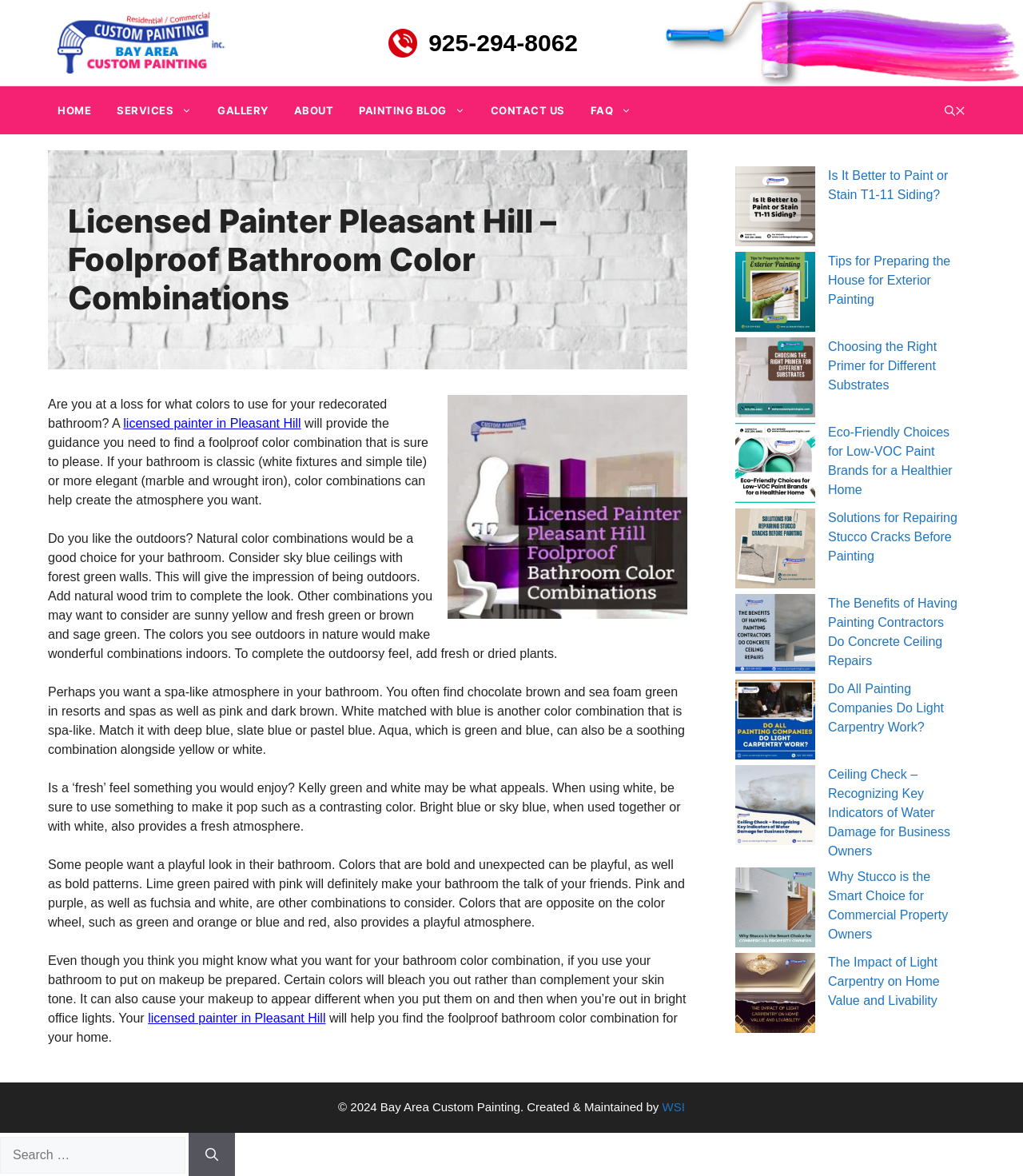What is the purpose of considering skin tone when choosing bathroom colors? Based on the screenshot, please respond with a single word or phrase.

To complement skin tone